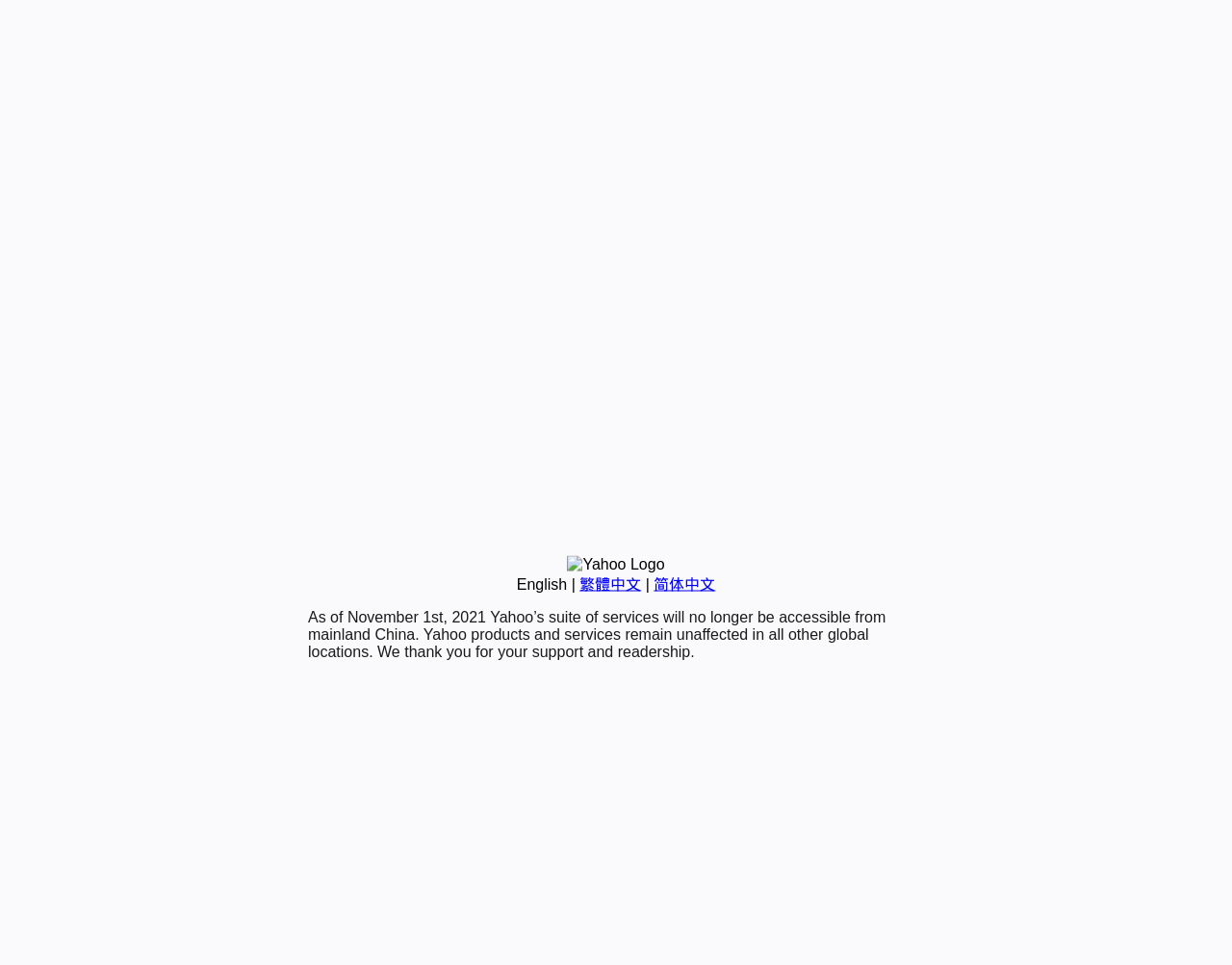Determine the bounding box coordinates for the UI element with the following description: "简体中文". The coordinates should be four float numbers between 0 and 1, represented as [left, top, right, bottom].

[0.531, 0.597, 0.581, 0.614]